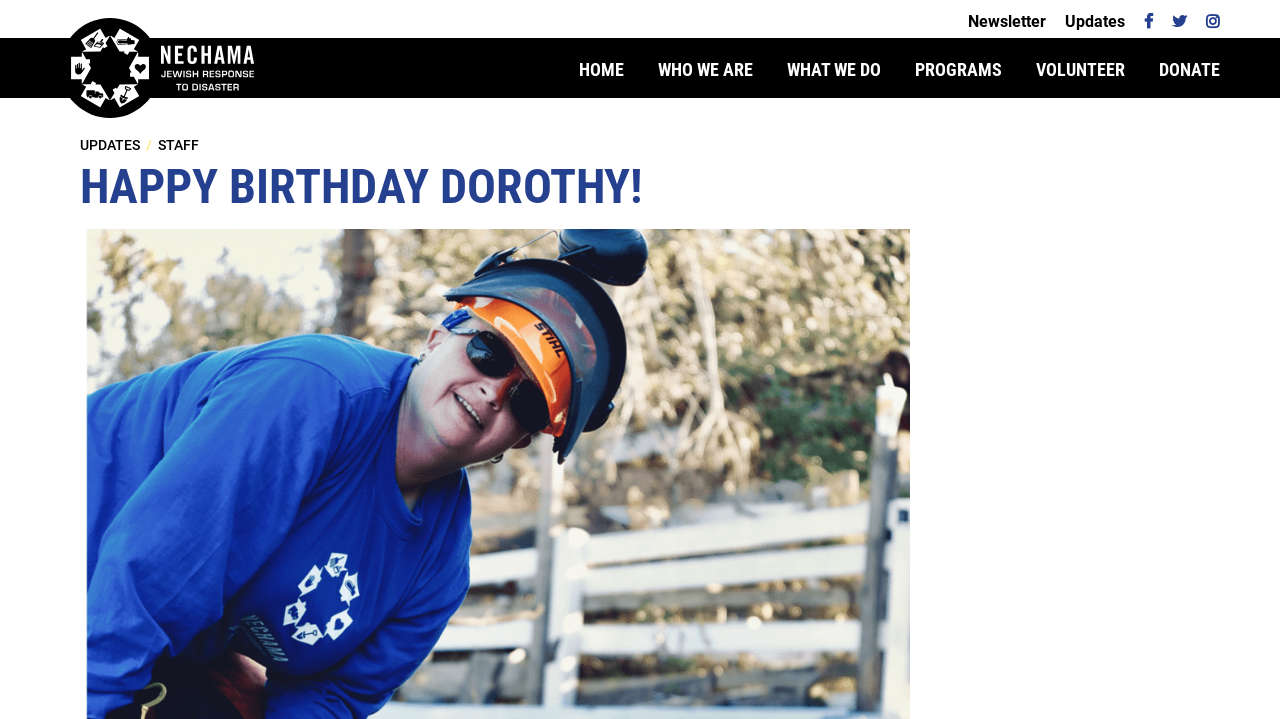Give a one-word or short-phrase answer to the following question: 
What is the name of the person being celebrated?

Dorothy